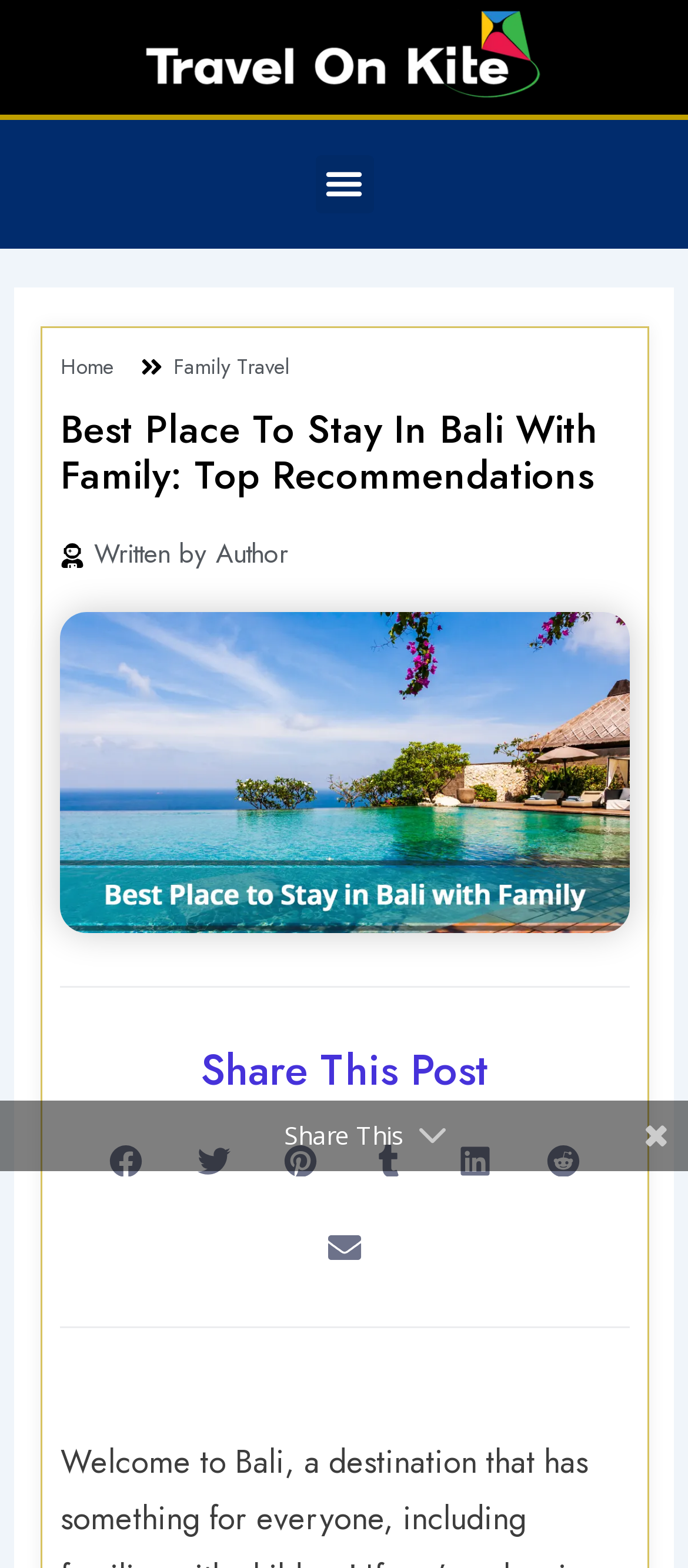Create an elaborate caption that covers all aspects of the webpage.

This webpage is about finding the best place to stay in Bali with family, providing top recommendations for a memorable and comfortable family vacation. 

At the top left corner, there is a TOK logo, which is a link and an image. Next to it, on the right, is a menu toggle button. Below the logo, there is a horizontal menu with links to "Home" and "Family Travel". 

The main heading "Best Place To Stay In Bali With Family: Top Recommendations" is located below the menu, spanning almost the entire width of the page. 

Underneath the heading, there is a link to the author's name, followed by a large image related to "Best Place to Stay in Bali with Family". 

Towards the bottom of the page, there is a section for sharing the post, with a heading "Share This Post". Below this heading, there are six buttons to share the post on various social media platforms, including Facebook, Twitter, Pinterest, Tumblr, LinkedIn, and Reddit. Each button has a corresponding image. Additionally, there is a button to share the post via email.